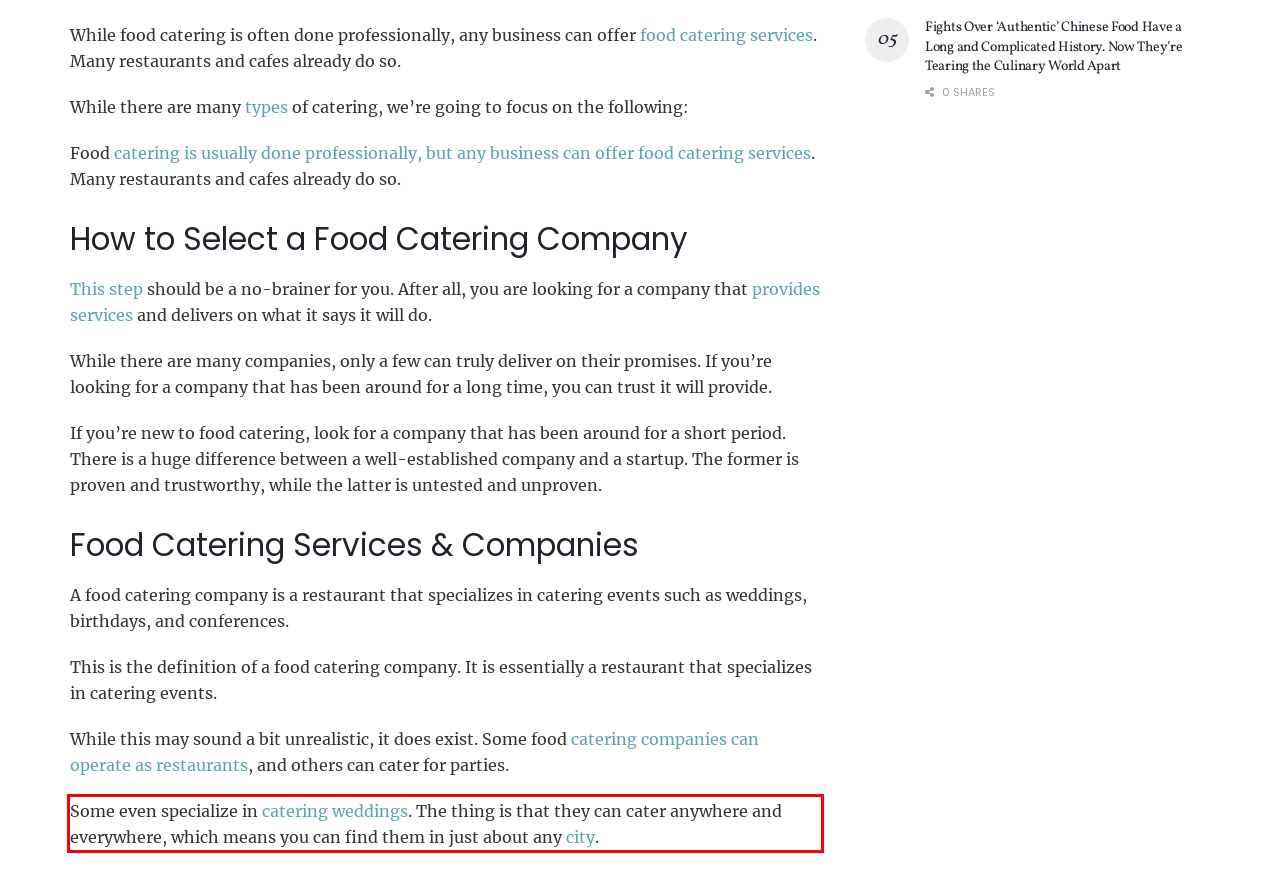You have a screenshot with a red rectangle around a UI element. Recognize and extract the text within this red bounding box using OCR.

Some even specialize in catering weddings. The thing is that they can cater anywhere and everywhere, which means you can find them in just about any city.